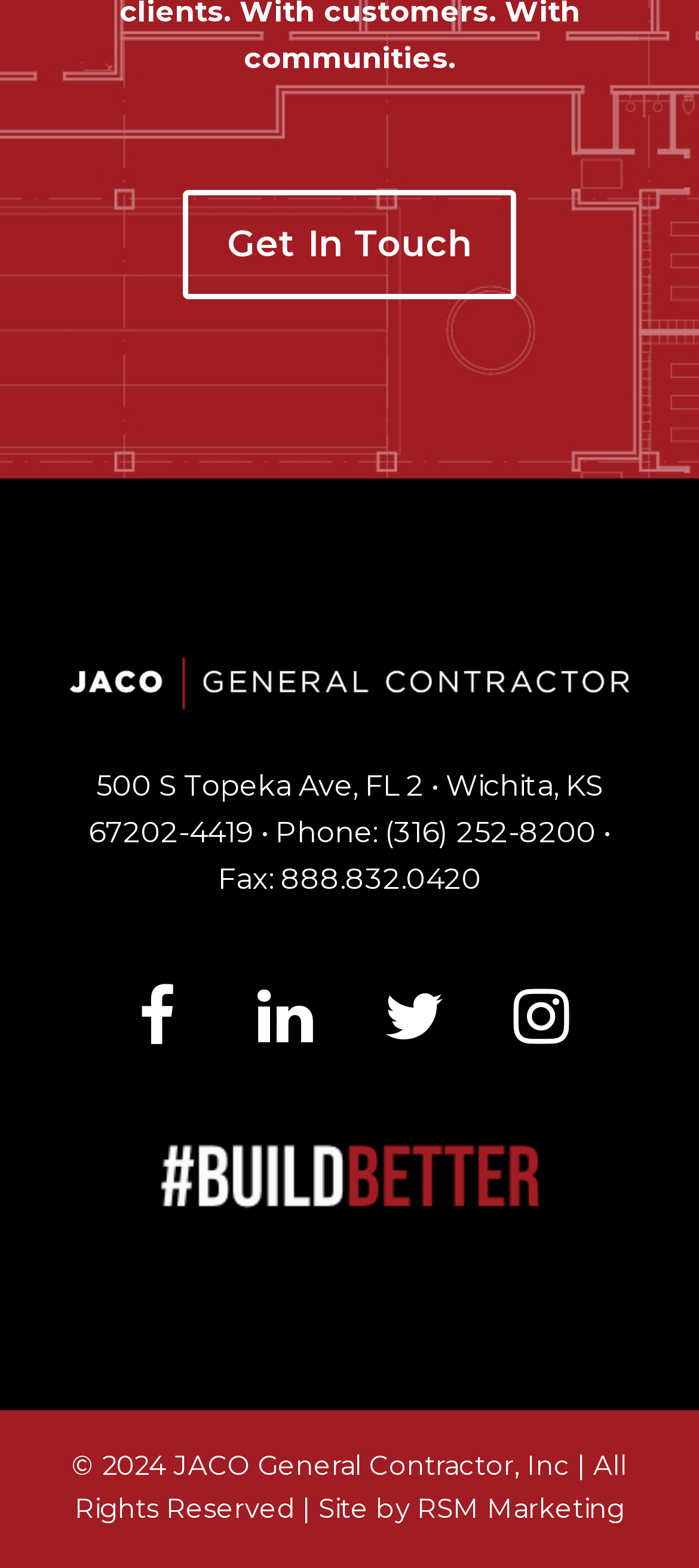What is the copyright year of the webpage?
Using the image provided, answer with just one word or phrase.

2024